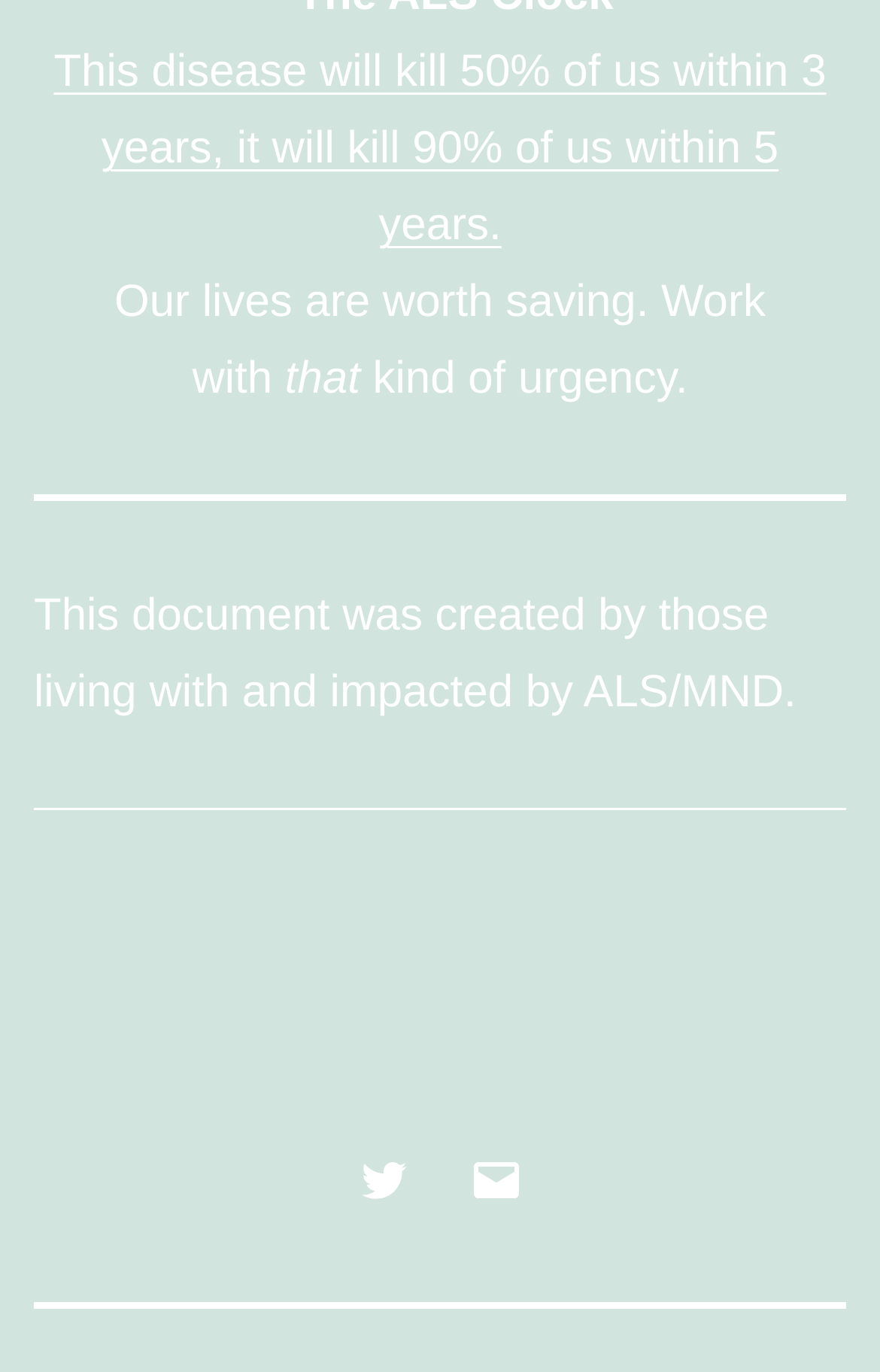Find the coordinates for the bounding box of the element with this description: "Twitter".

[0.371, 0.819, 0.5, 0.901]